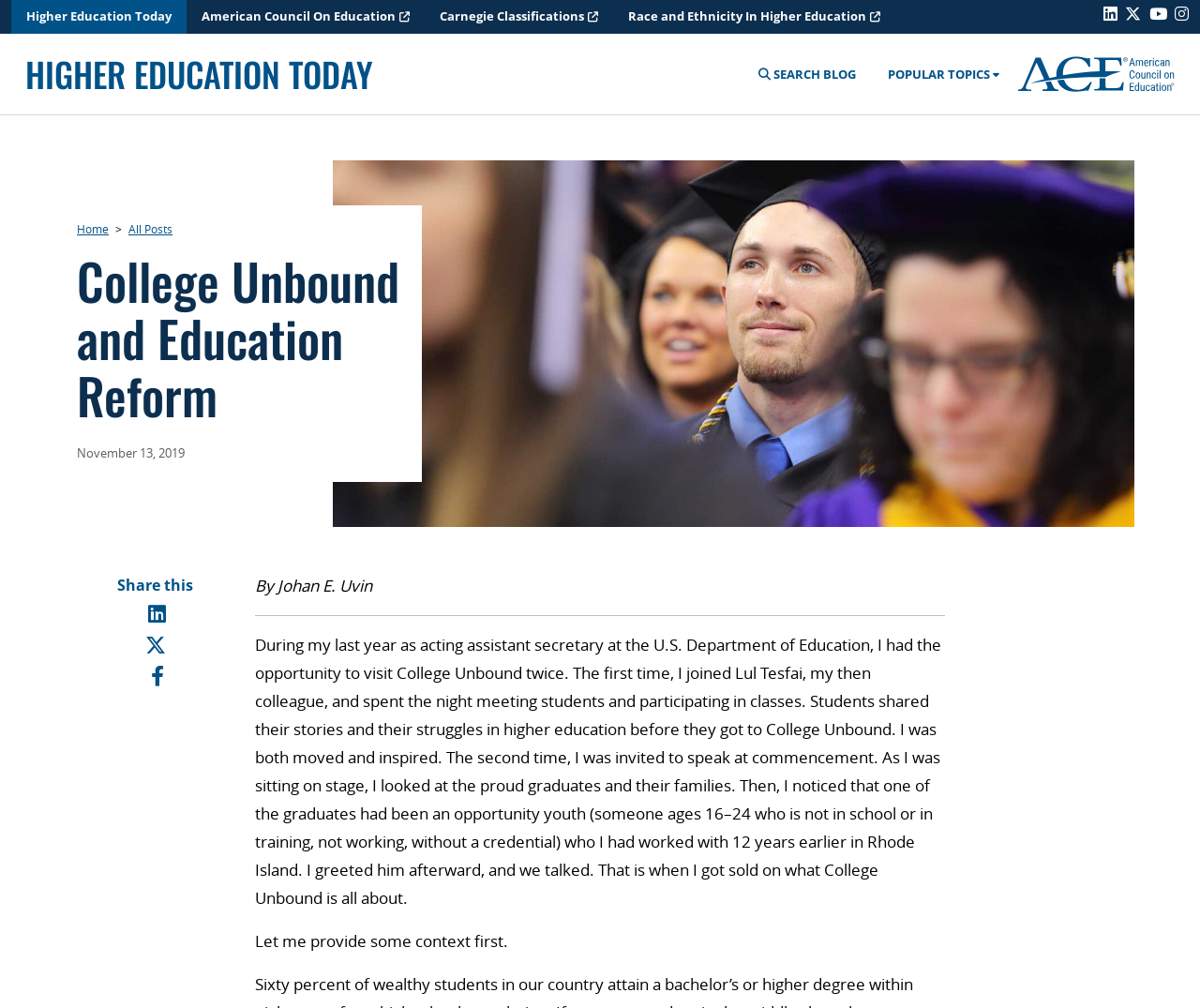Return the bounding box coordinates of the UI element that corresponds to this description: "Home". The coordinates must be given as four float numbers in the range of 0 and 1, [left, top, right, bottom].

[0.064, 0.219, 0.091, 0.234]